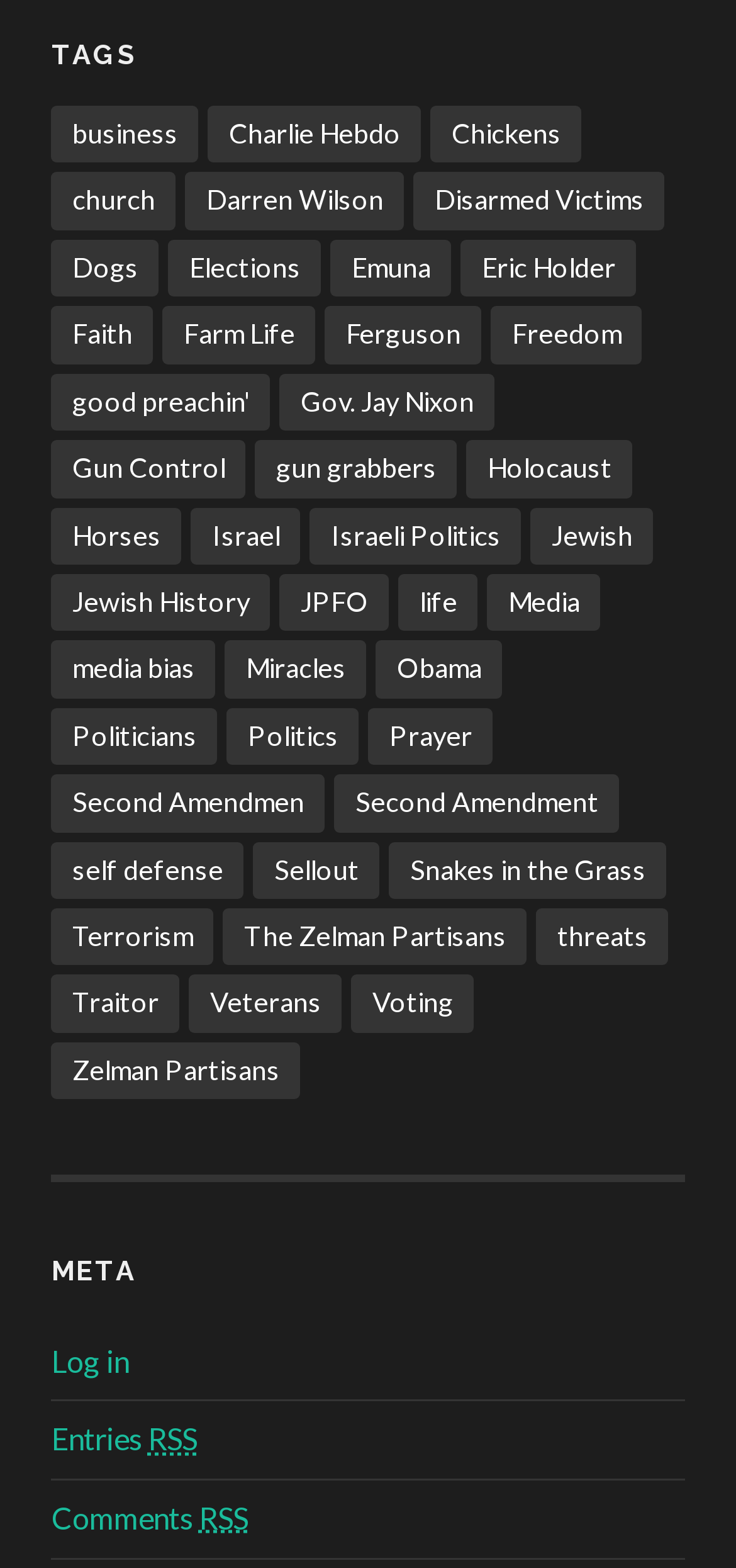Using the information from the screenshot, answer the following question thoroughly:
How many items are associated with the topic 'Second Amendment'?

I looked at the link for 'Second Amendment' and found that it has 32 items associated with it.